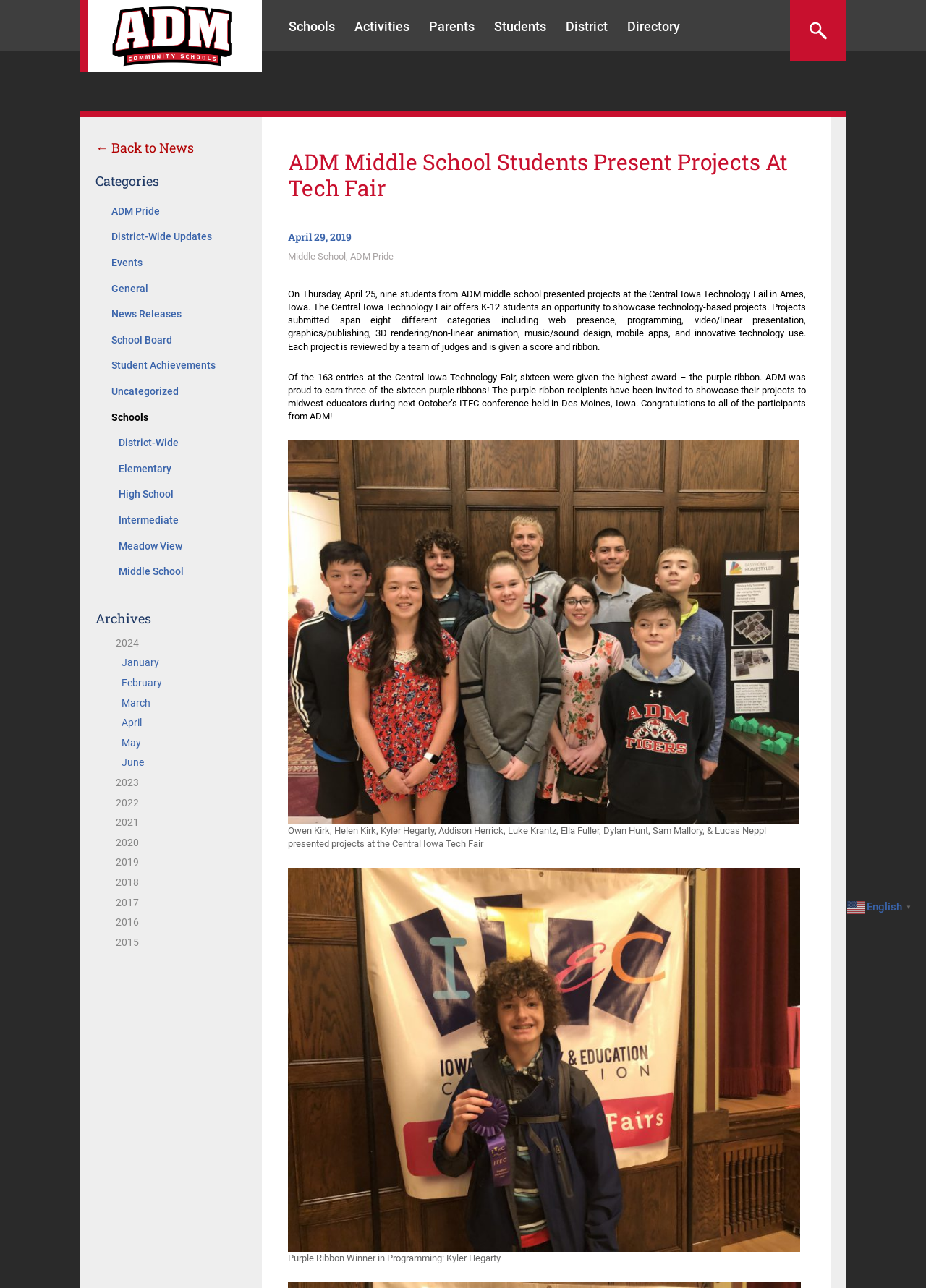Pinpoint the bounding box coordinates of the area that should be clicked to complete the following instruction: "View ADM Community School District". The coordinates must be given as four float numbers between 0 and 1, i.e., [left, top, right, bottom].

[0.086, 0.0, 0.372, 0.056]